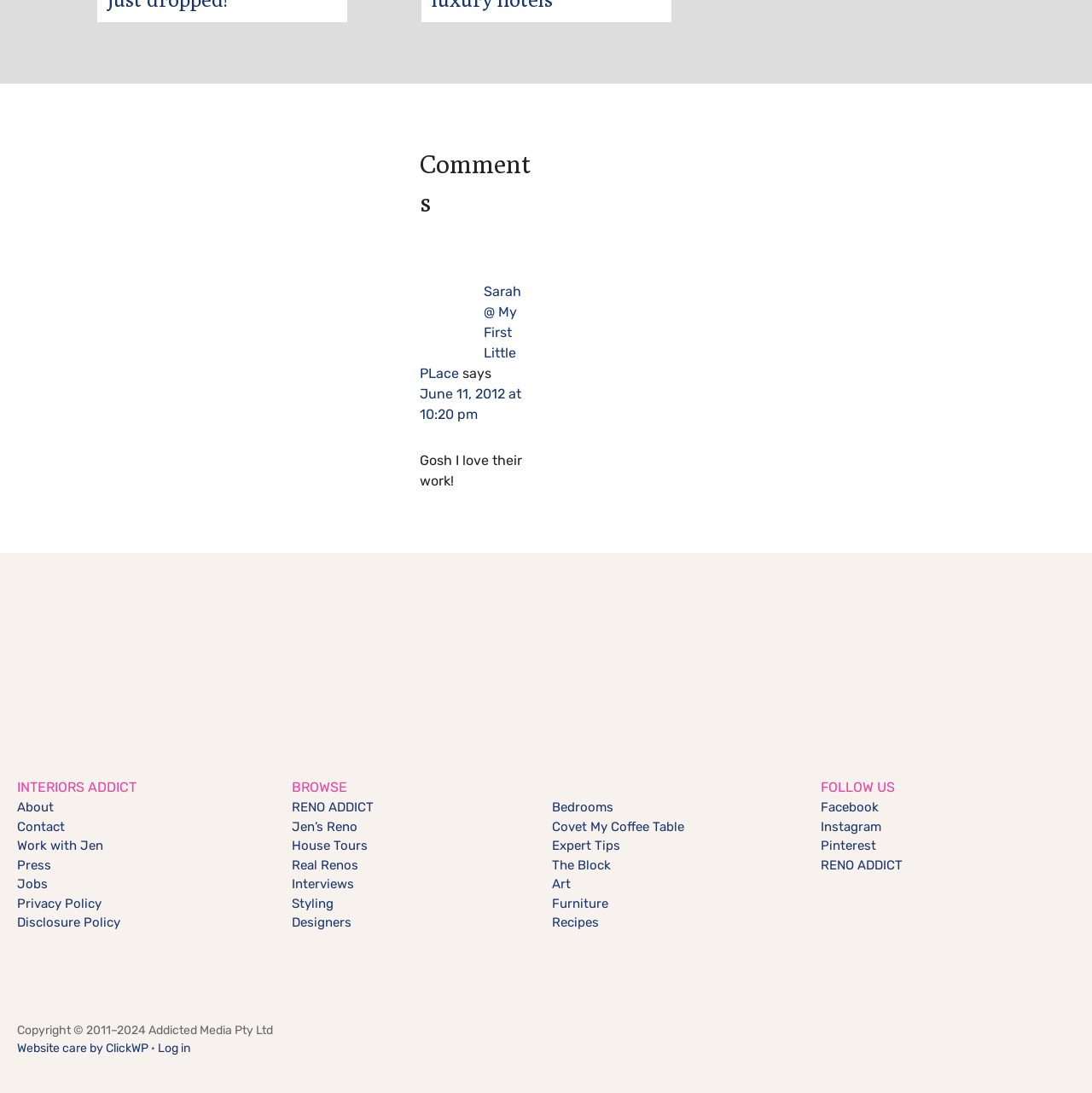How many comments are there? Observe the screenshot and provide a one-word or short phrase answer.

1